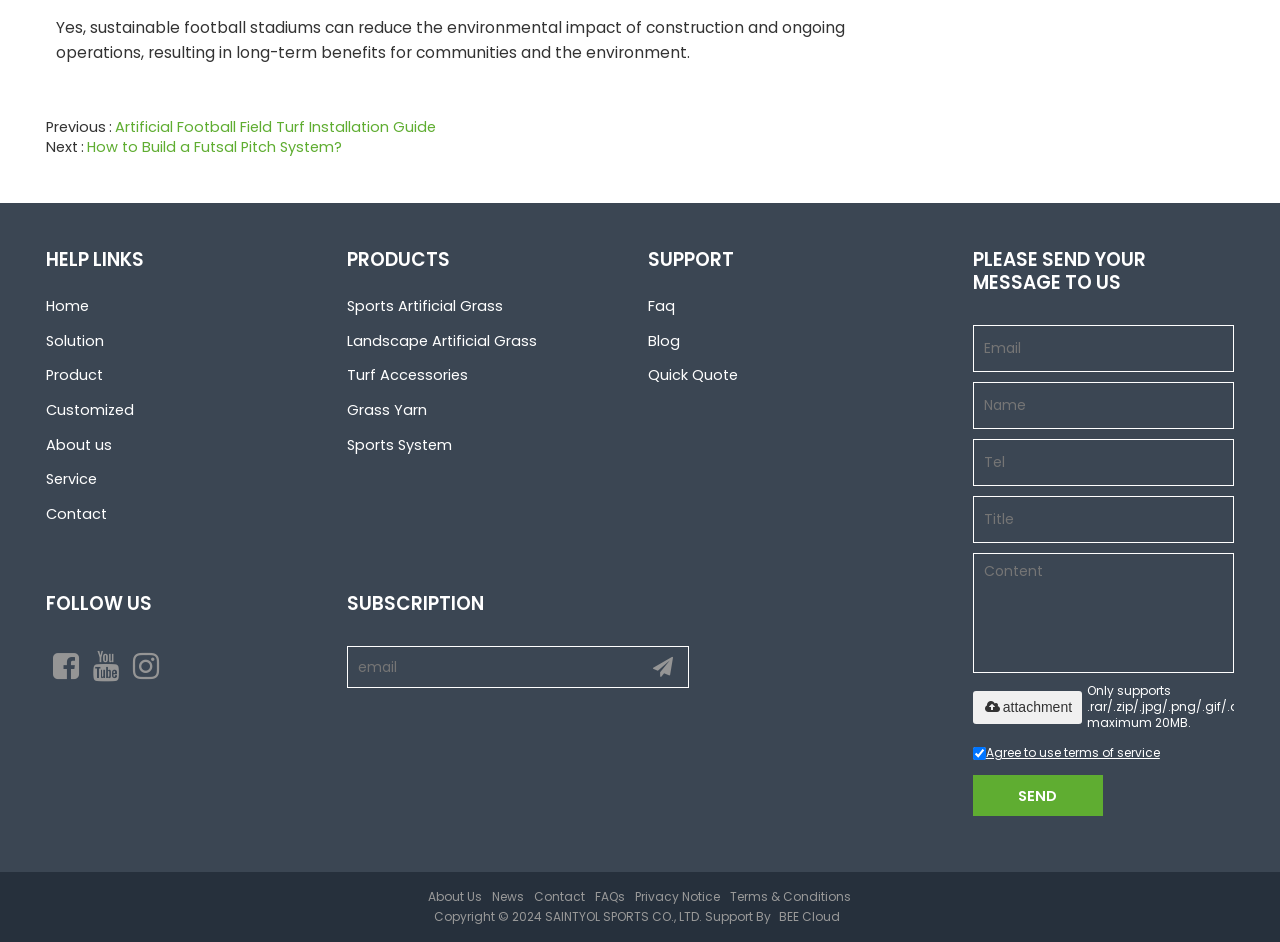How many social media links are there in the FOLLOW US section?
Please provide a single word or phrase in response based on the screenshot.

3